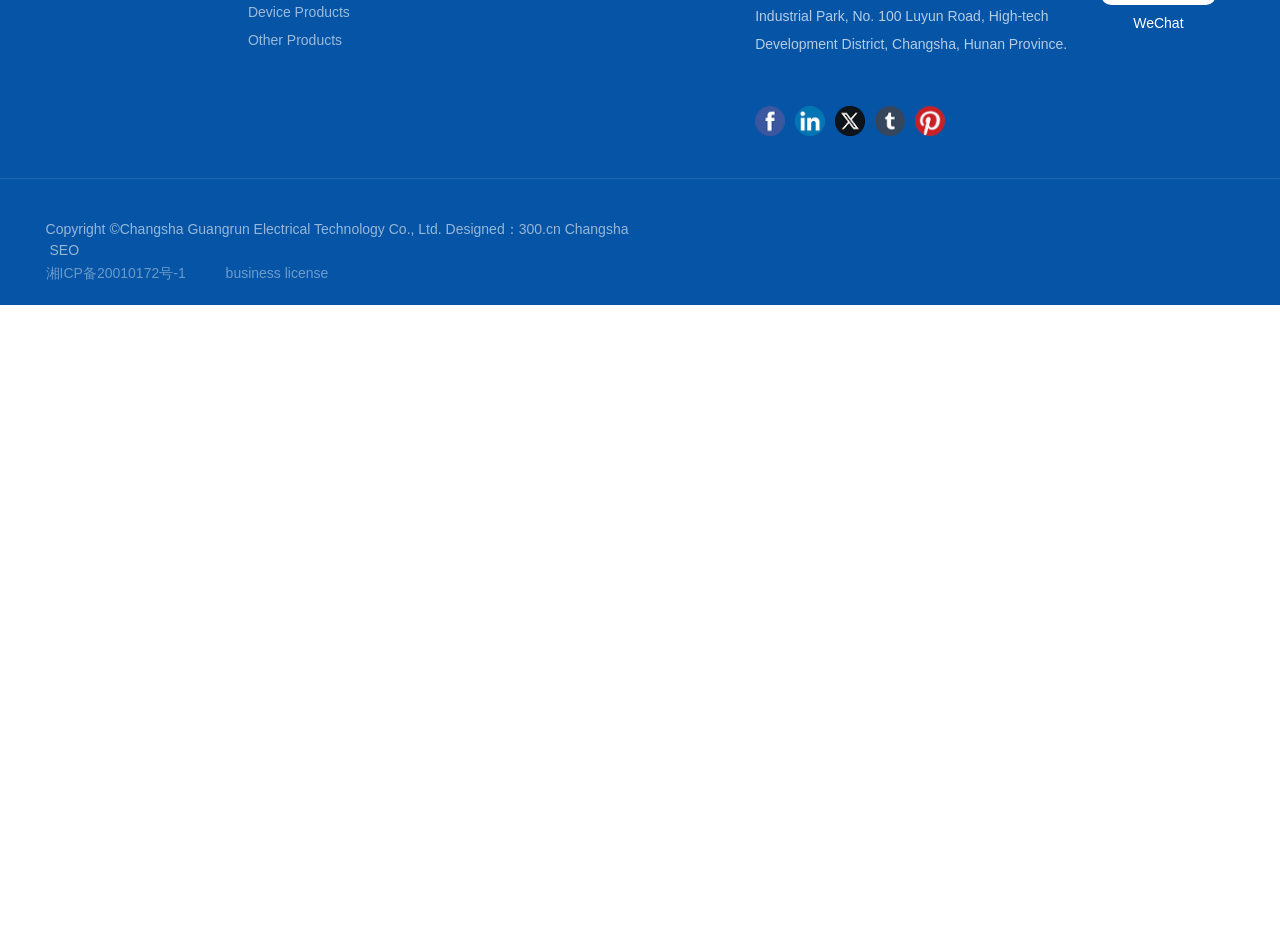Identify the bounding box coordinates of the section that should be clicked to achieve the task described: "View article 'Foggy morning'".

None